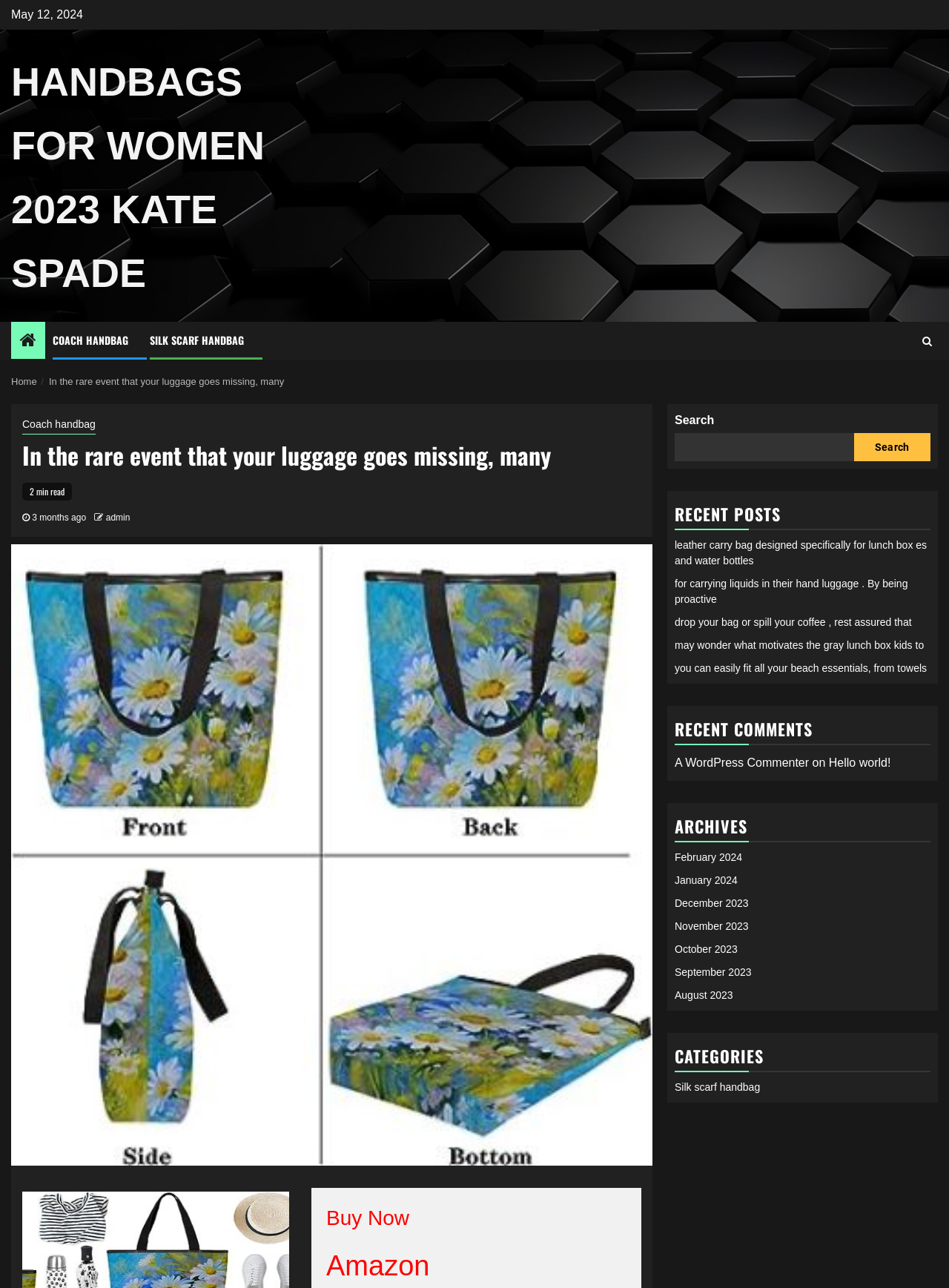With reference to the image, please provide a detailed answer to the following question: What is the date of the article?

The date of the article can be found at the top of the webpage, below the breadcrumbs navigation. It is displayed as 'May 12, 2024'.